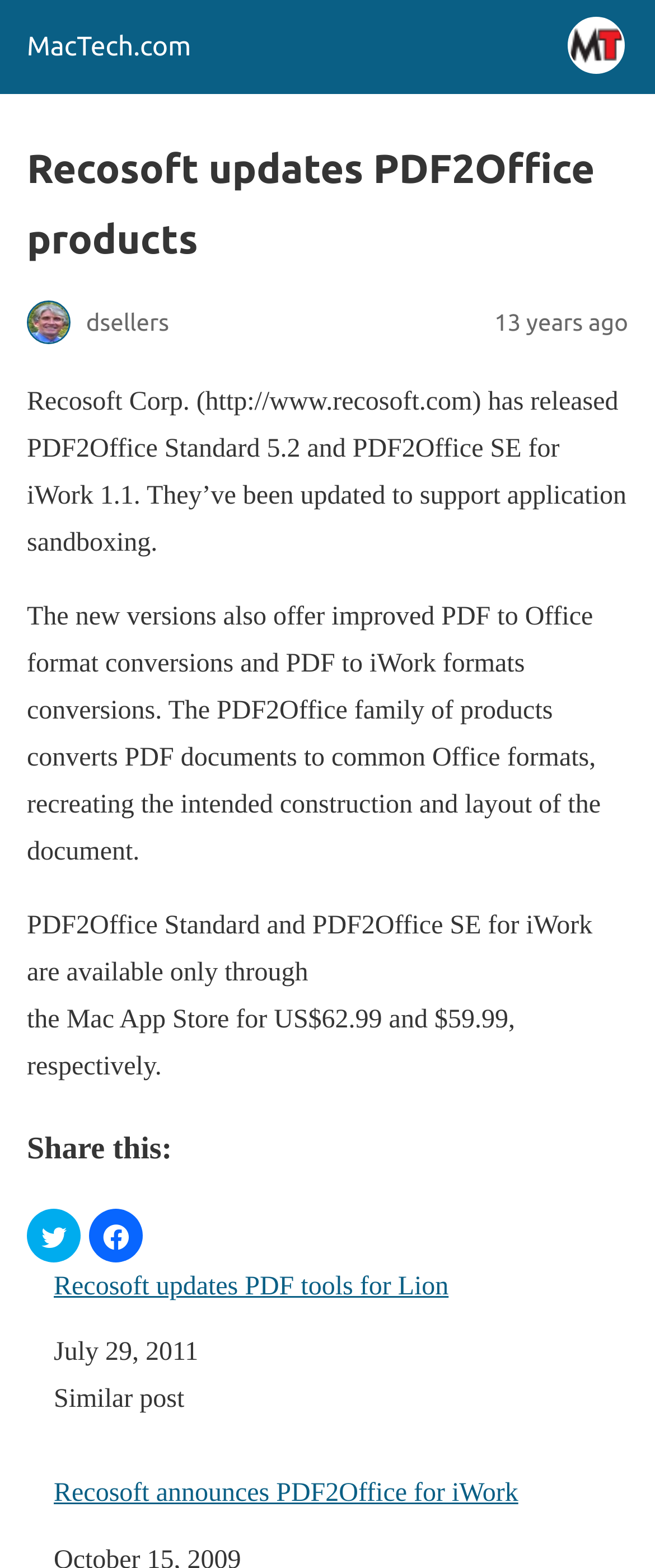Extract the bounding box coordinates for the UI element described as: "MacTech.com".

[0.041, 0.02, 0.292, 0.04]